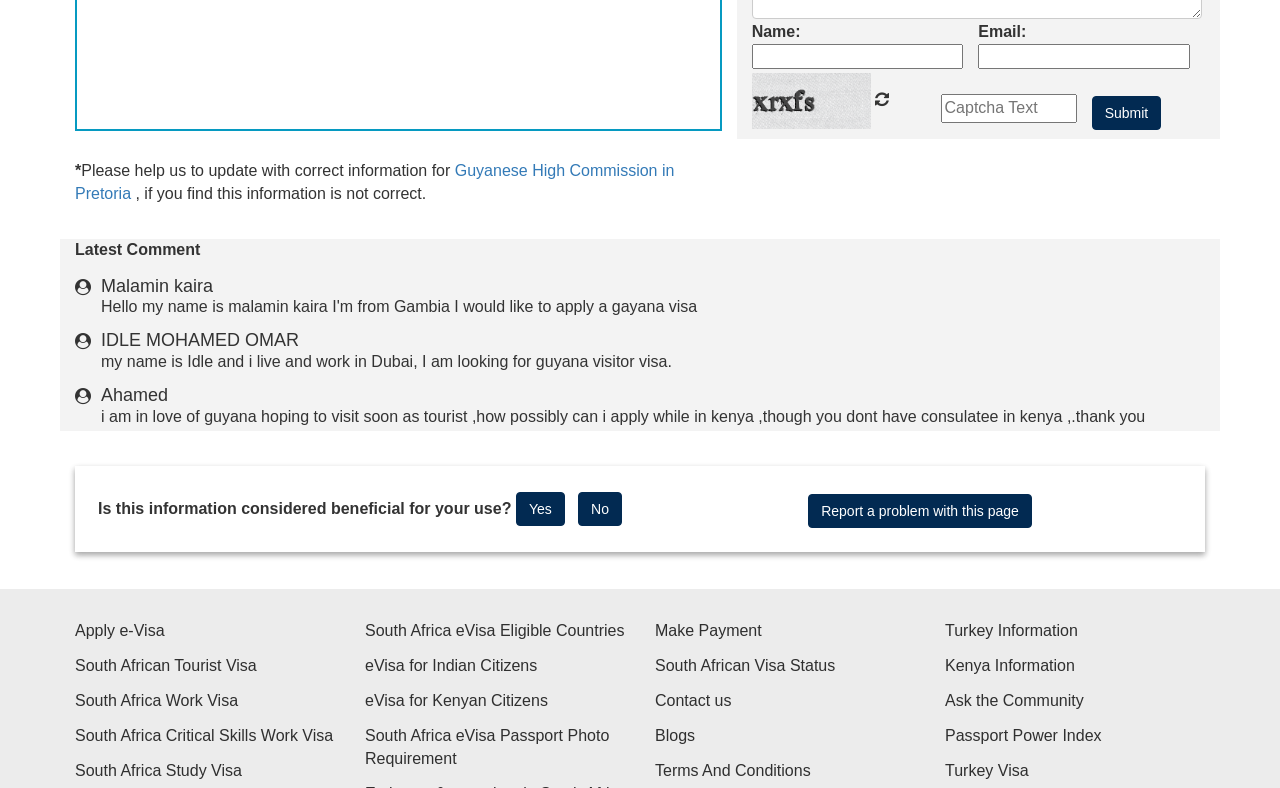Please specify the bounding box coordinates of the clickable region necessary for completing the following instruction: "Click on the 'Apply e-Visa' link". The coordinates must consist of four float numbers between 0 and 1, i.e., [left, top, right, bottom].

[0.059, 0.787, 0.129, 0.822]